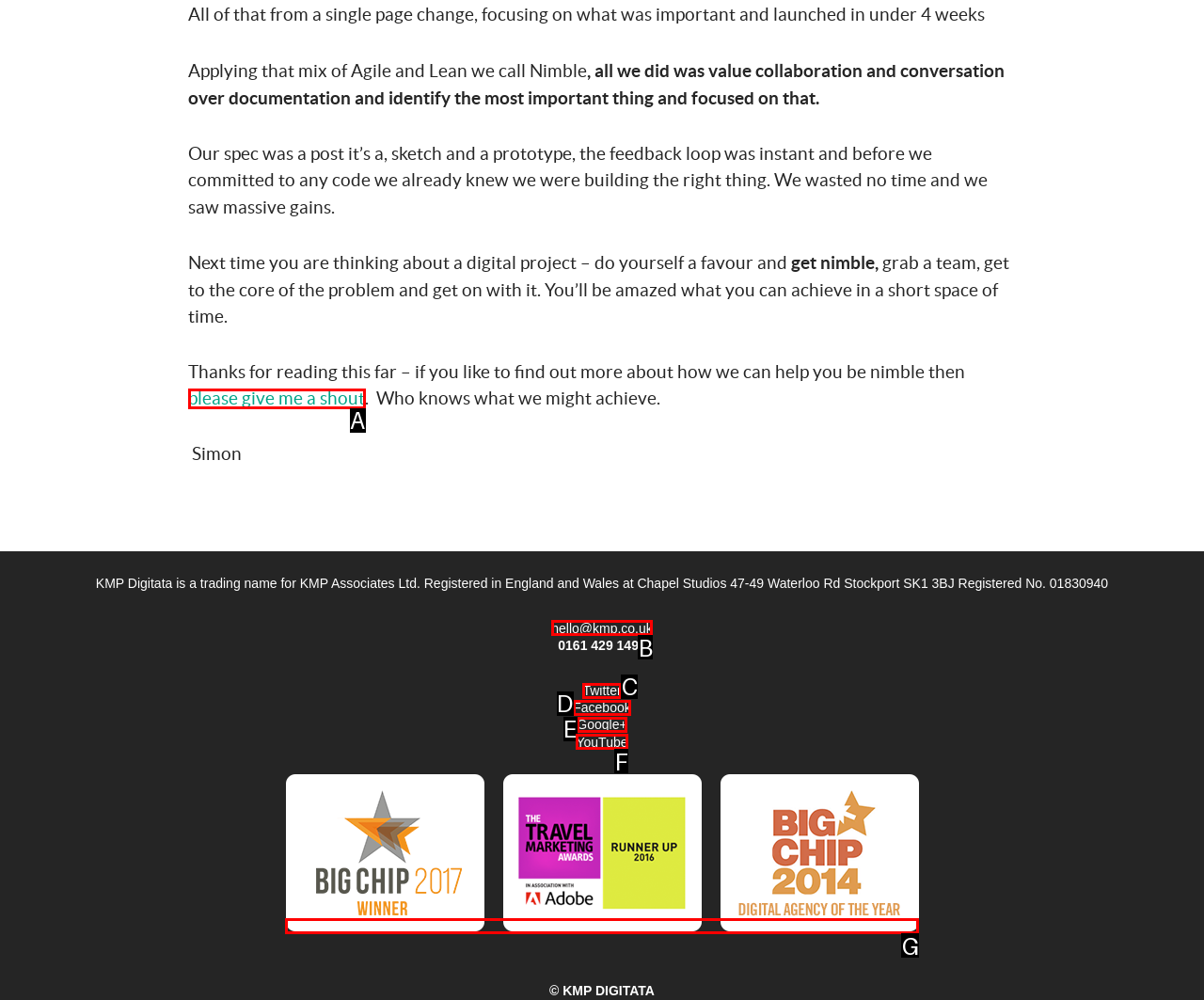Identify the letter corresponding to the UI element that matches this description: Twitter
Answer using only the letter from the provided options.

C